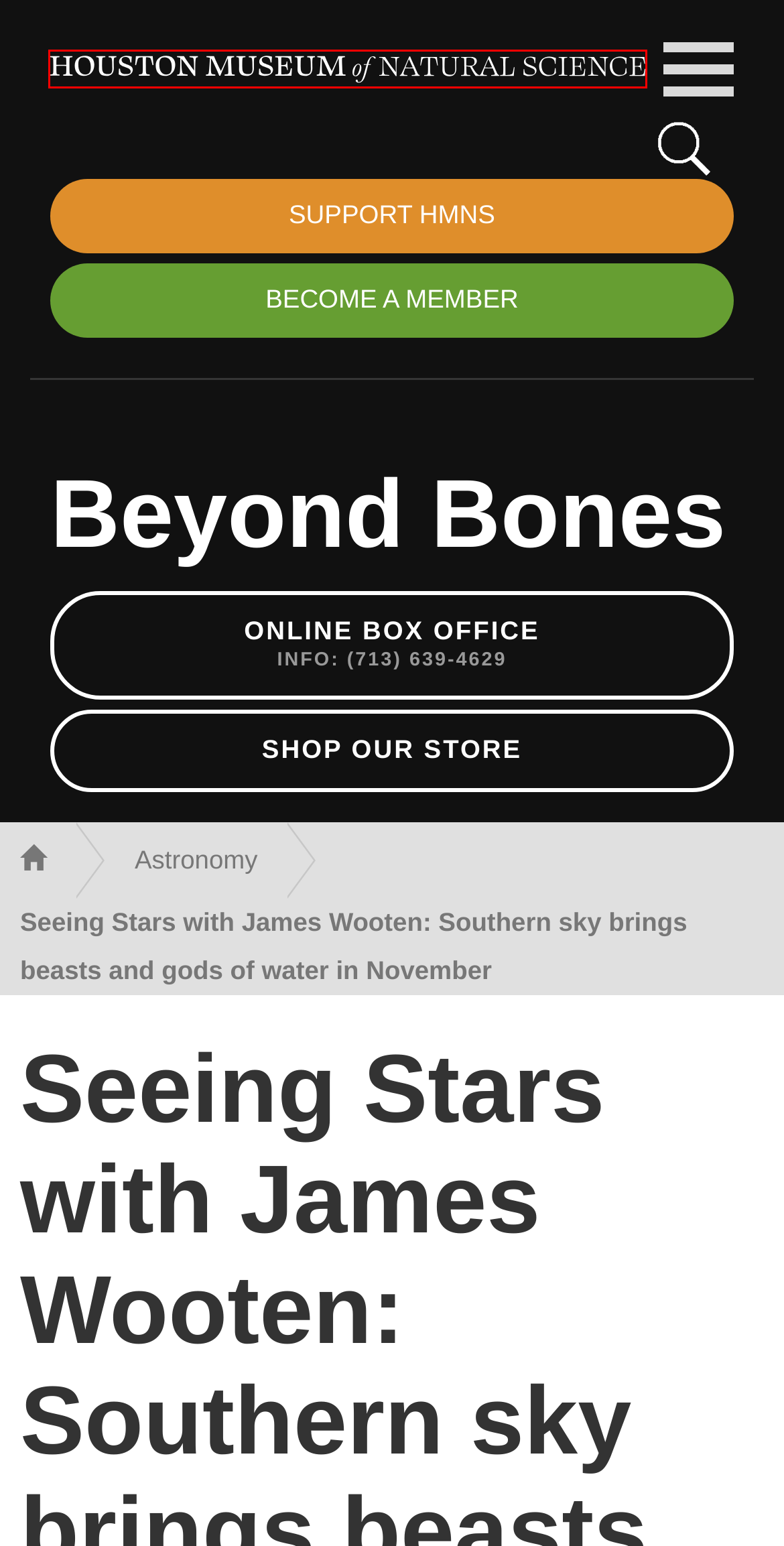Given a screenshot of a webpage with a red bounding box highlighting a UI element, determine which webpage description best matches the new webpage that appears after clicking the highlighted element. Here are the candidates:
A. June, 2020 | BEYONDbones
B. 2024 | BEYONDbones
C. Astronomy | BEYONDbones
D. September, 2020 | BEYONDbones
E. BEYONDbones
F. December, 2013 | BEYONDbones
G. 2015 | BEYONDbones
H. July, 2023 | BEYONDbones

E